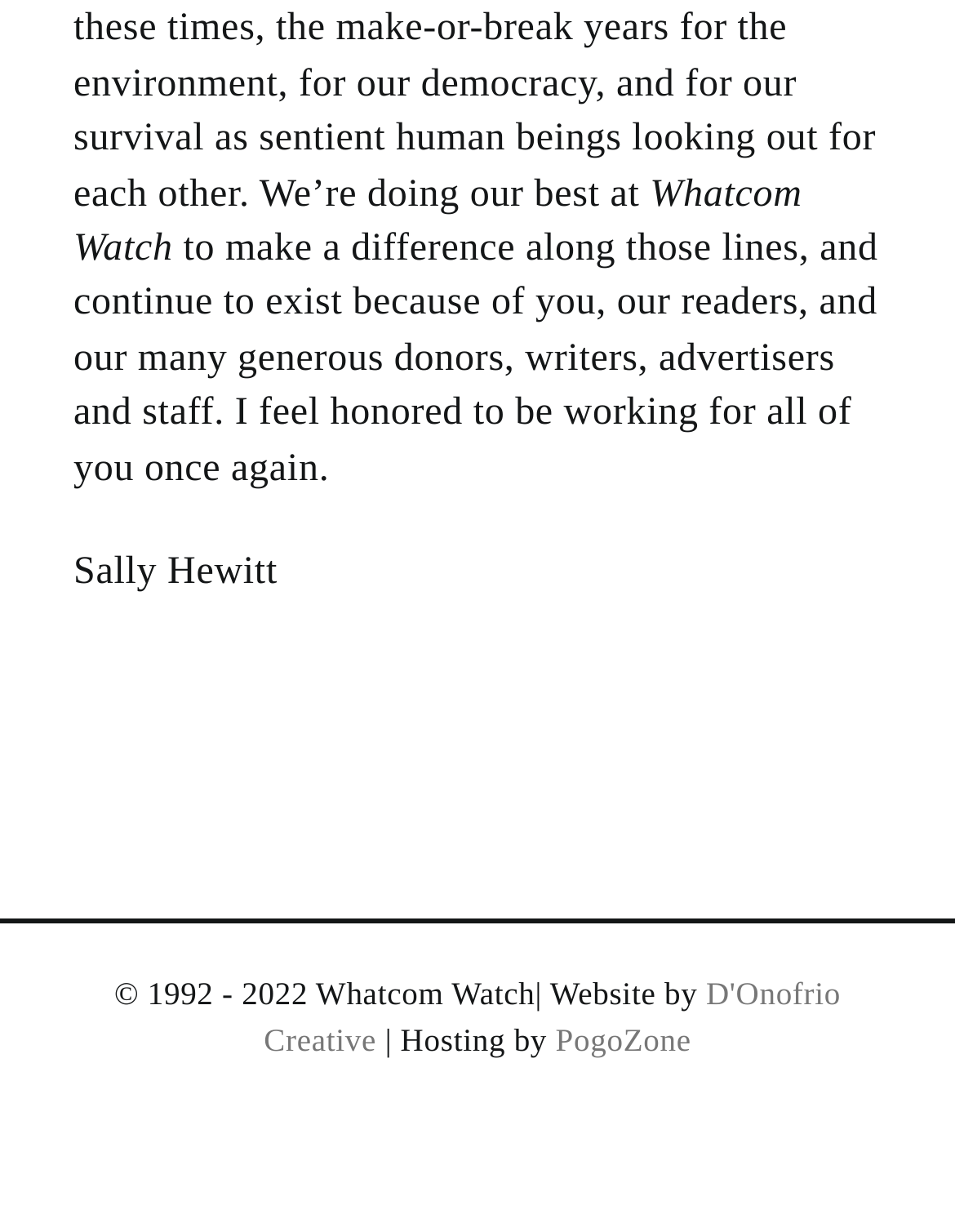Refer to the screenshot and give an in-depth answer to this question: What is the year range of the copyright?

The year range of the copyright is mentioned in the StaticText element with the text '© 1992 - 2022 Whatcom Watch' located at the bottom of the webpage, inside the LayoutTable element.